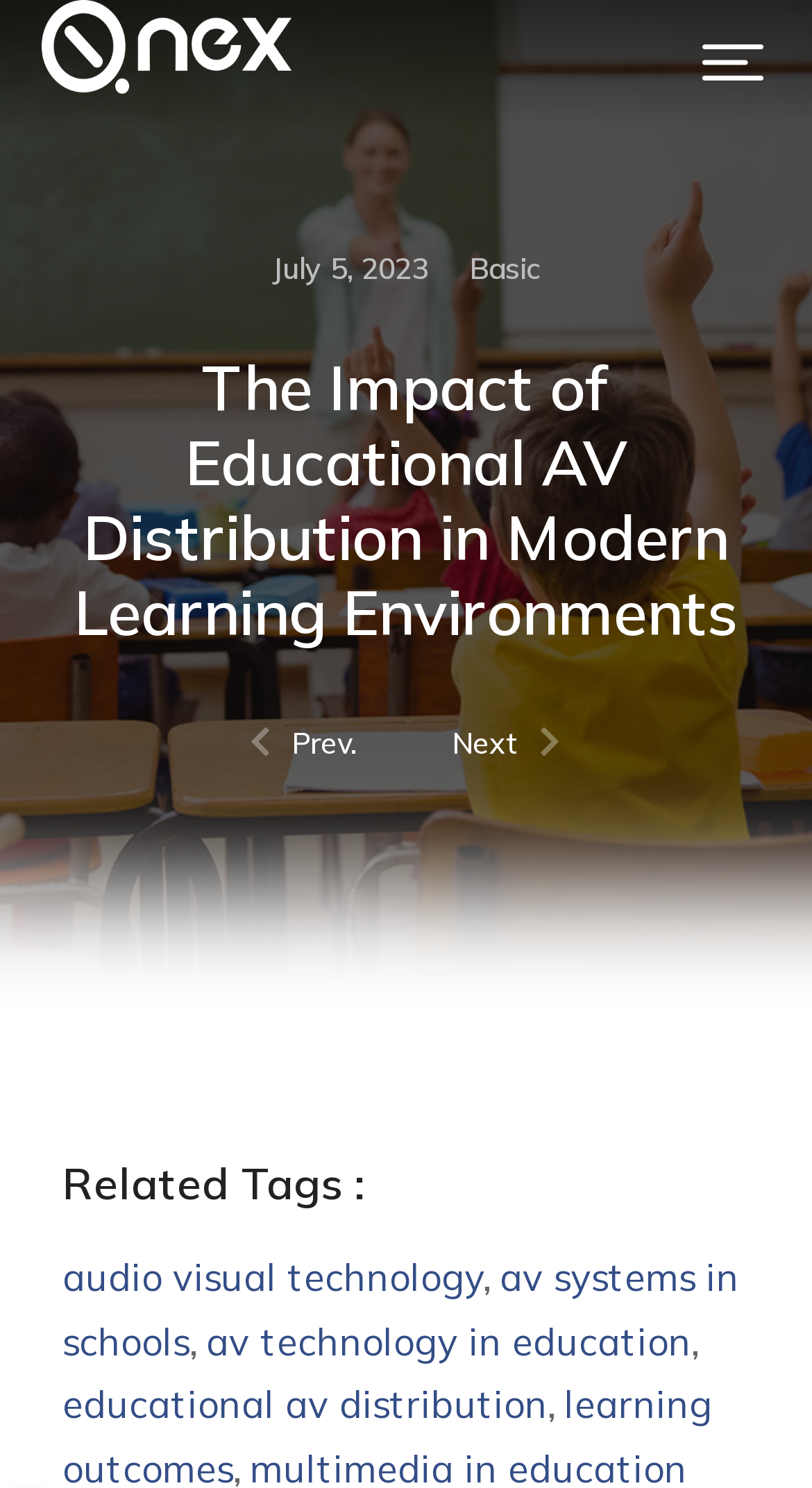Please answer the following question using a single word or phrase: 
What is the purpose of the 'Menu Toggle' button?

To expand or collapse the menu